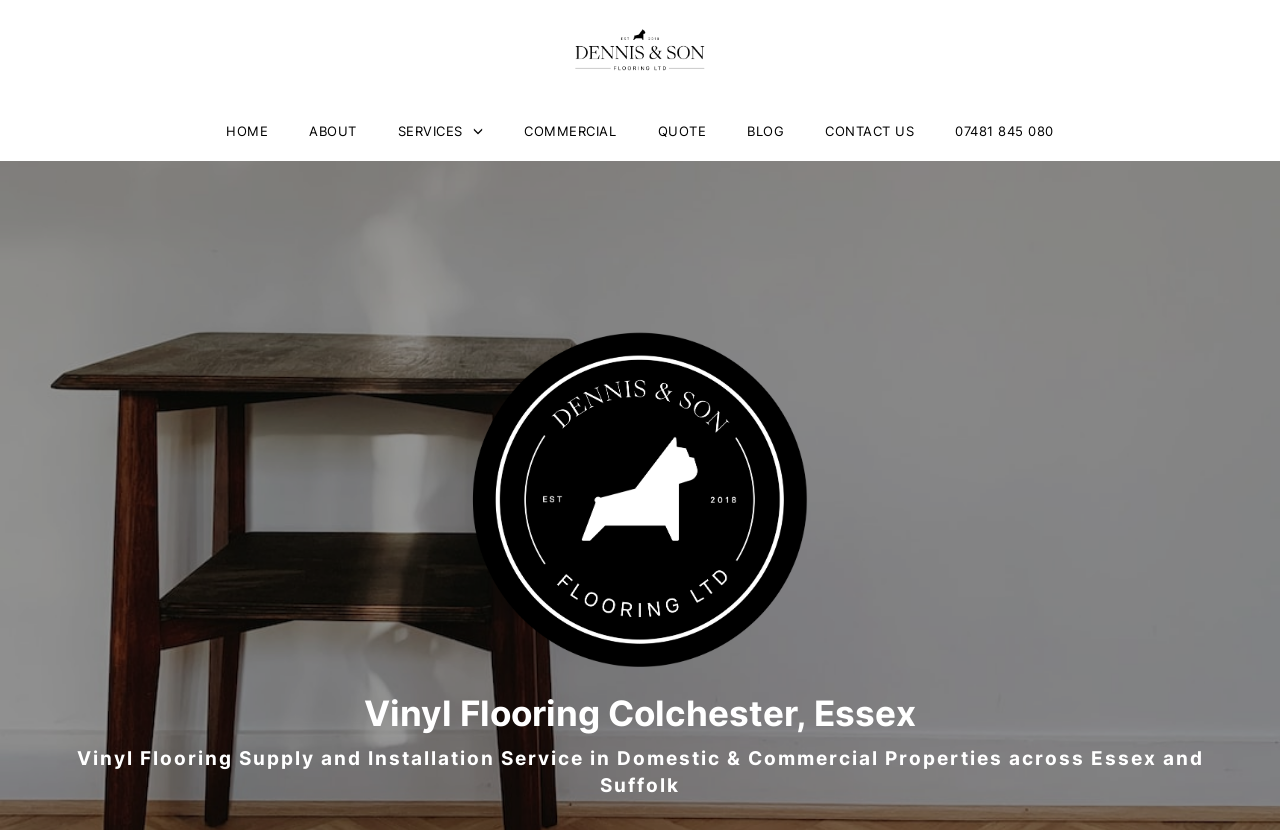Answer with a single word or phrase: 
What regions does the company serve?

Essex and Suffolk